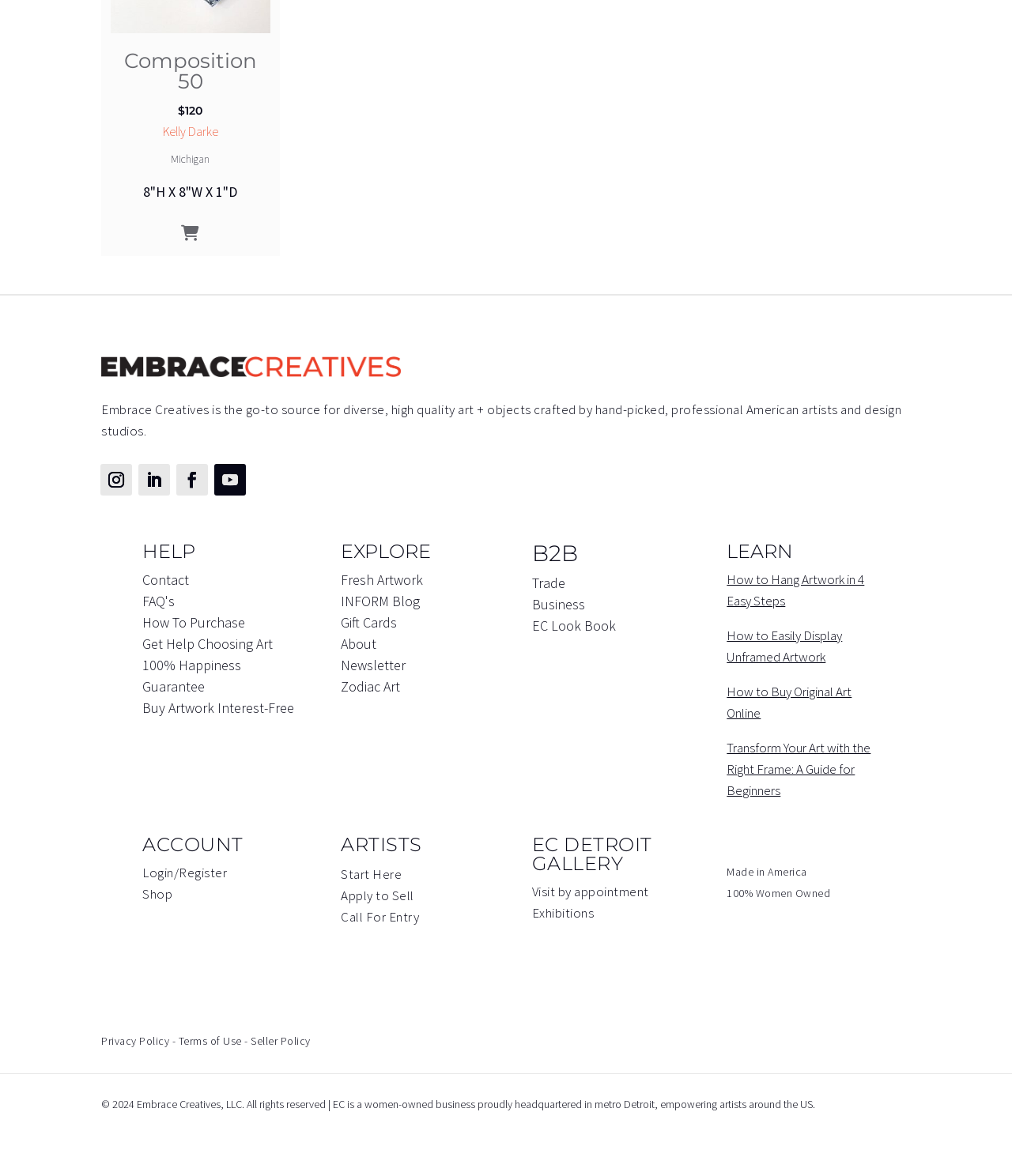Find the bounding box coordinates of the element I should click to carry out the following instruction: "Contact support".

[0.141, 0.485, 0.187, 0.501]